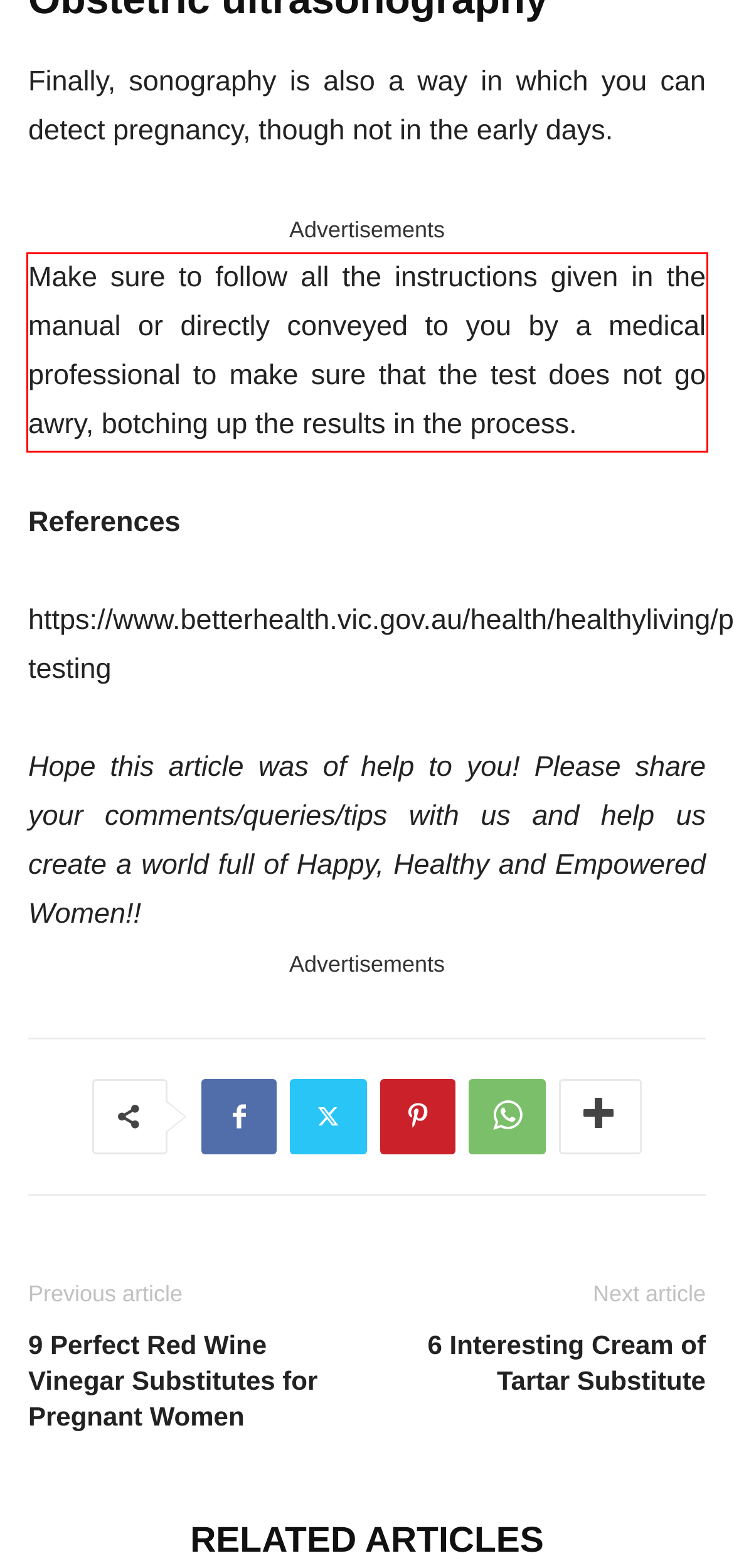You have a webpage screenshot with a red rectangle surrounding a UI element. Extract the text content from within this red bounding box.

Make sure to follow all the instructions given in the manual or directly conveyed to you by a medical professional to make sure that the test does not go awry, botching up the results in the process.